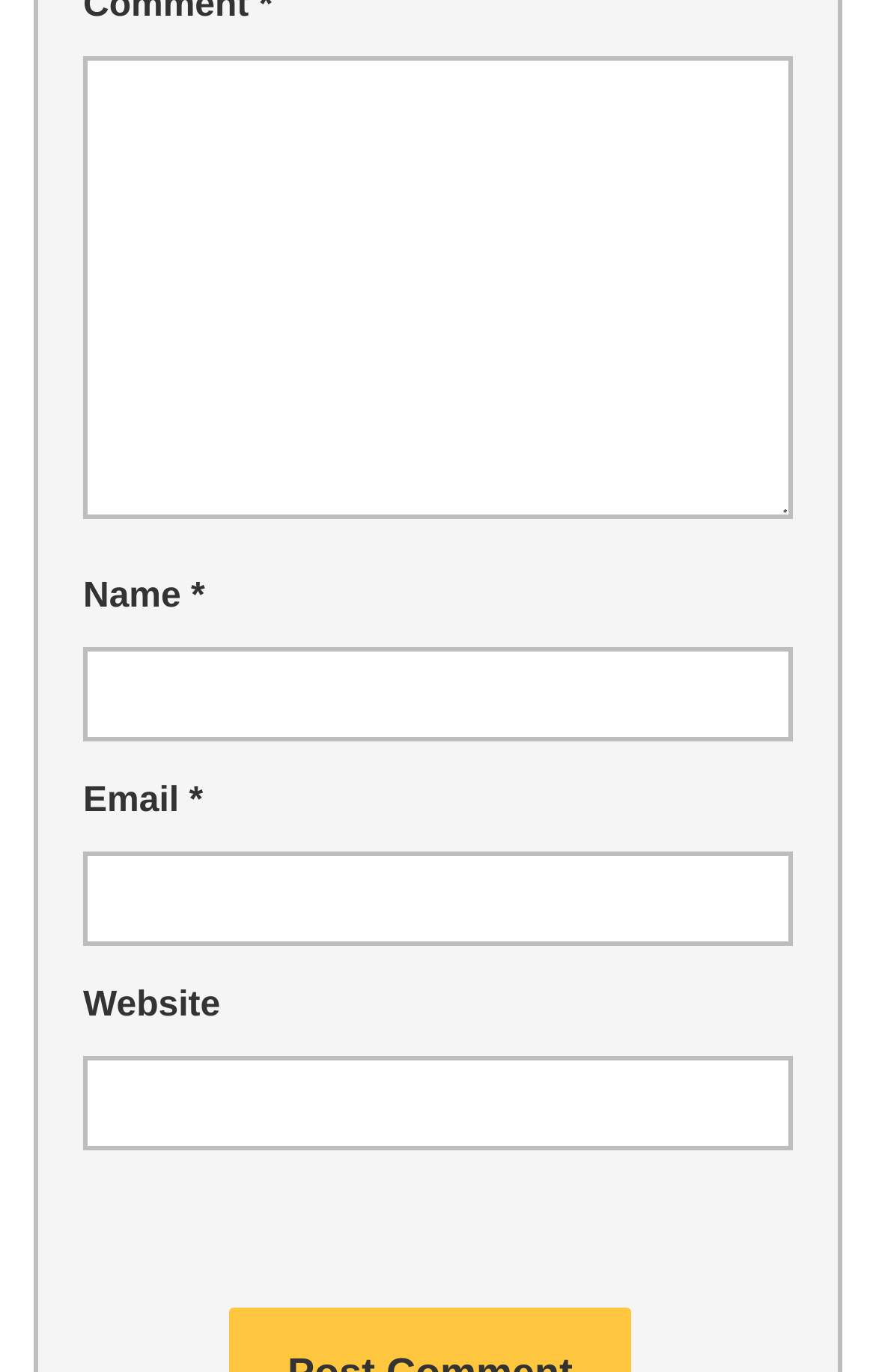Predict the bounding box coordinates for the UI element described as: "parent_node: Comment * name="comment"". The coordinates should be four float numbers between 0 and 1, presented as [left, top, right, bottom].

[0.095, 0.04, 0.905, 0.378]